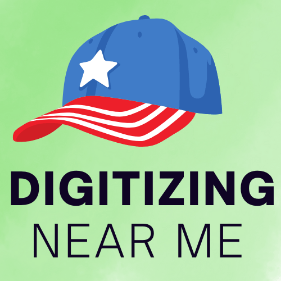Respond with a single word or short phrase to the following question: 
What is on the brim of the cap?

red, white, and blue stripes